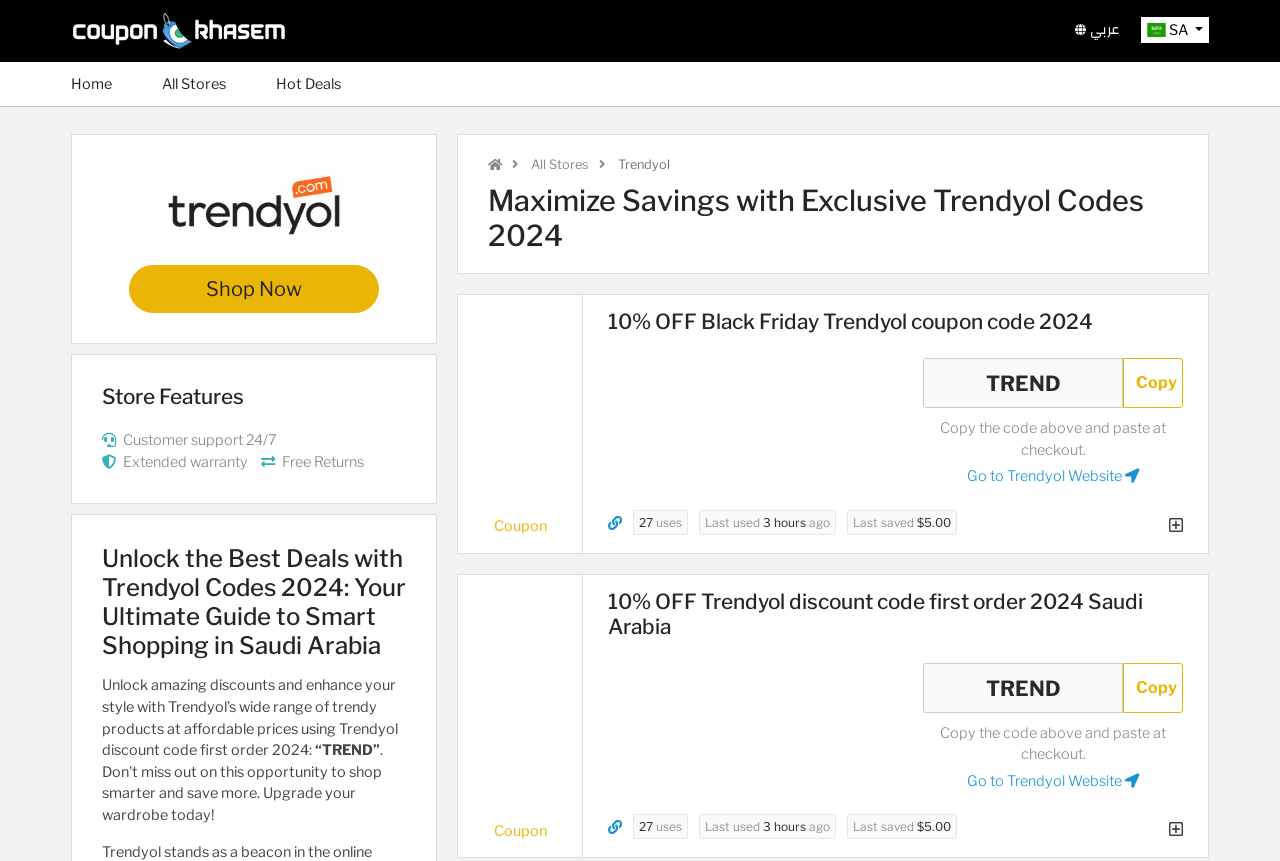Find and specify the bounding box coordinates that correspond to the clickable region for the instruction: "Click on the 'HOME' link".

None